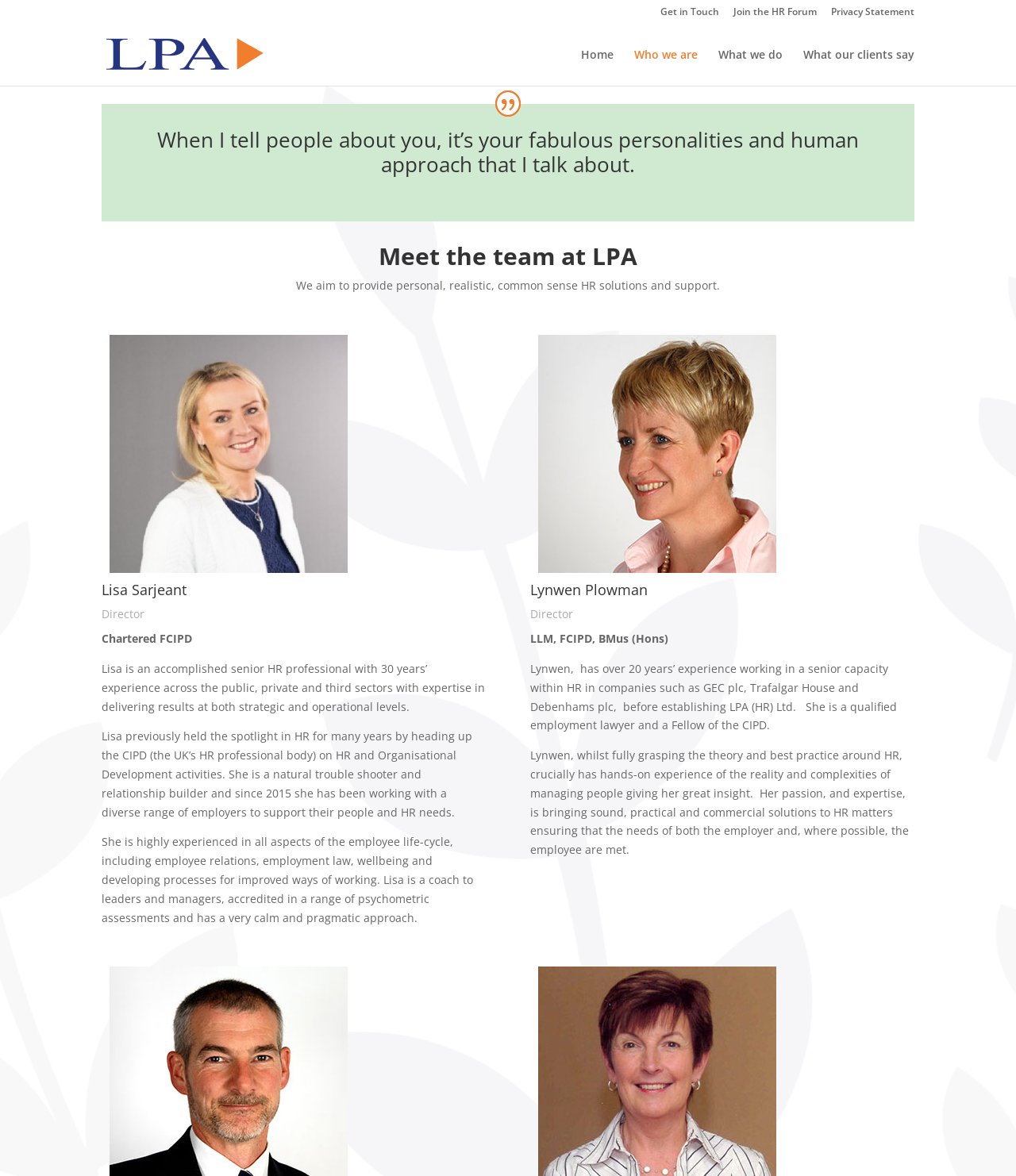Specify the bounding box coordinates of the region I need to click to perform the following instruction: "Learn about 'Lisa Sarjeant'". The coordinates must be four float numbers in the range of 0 to 1, i.e., [left, top, right, bottom].

[0.108, 0.285, 0.342, 0.488]